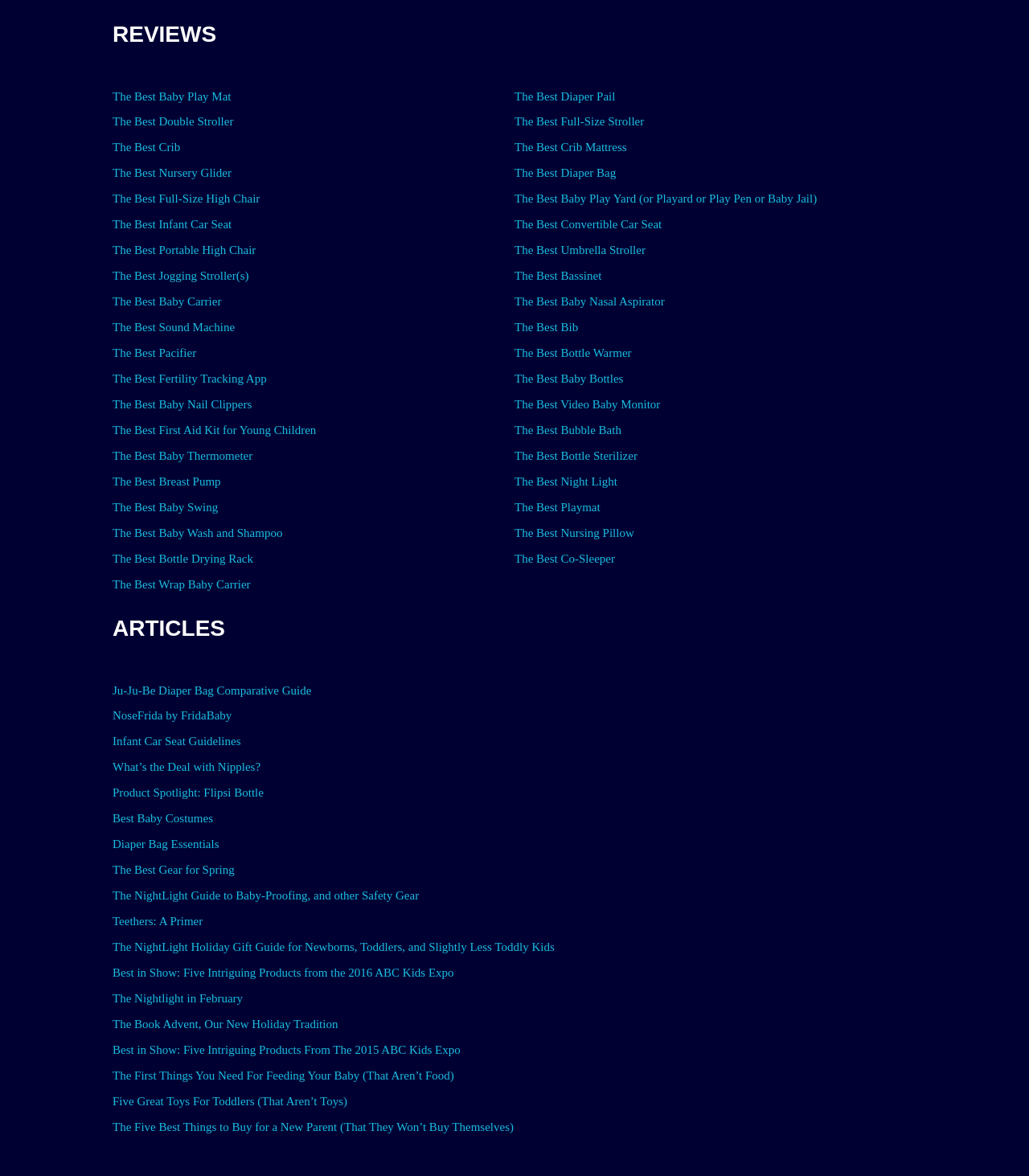Based on the image, provide a detailed response to the question:
How many articles are listed on this webpage?

By counting the links under the 'ARTICLES' heading, I found that there are 21 articles listed on this webpage, covering various topics related to baby care and products.